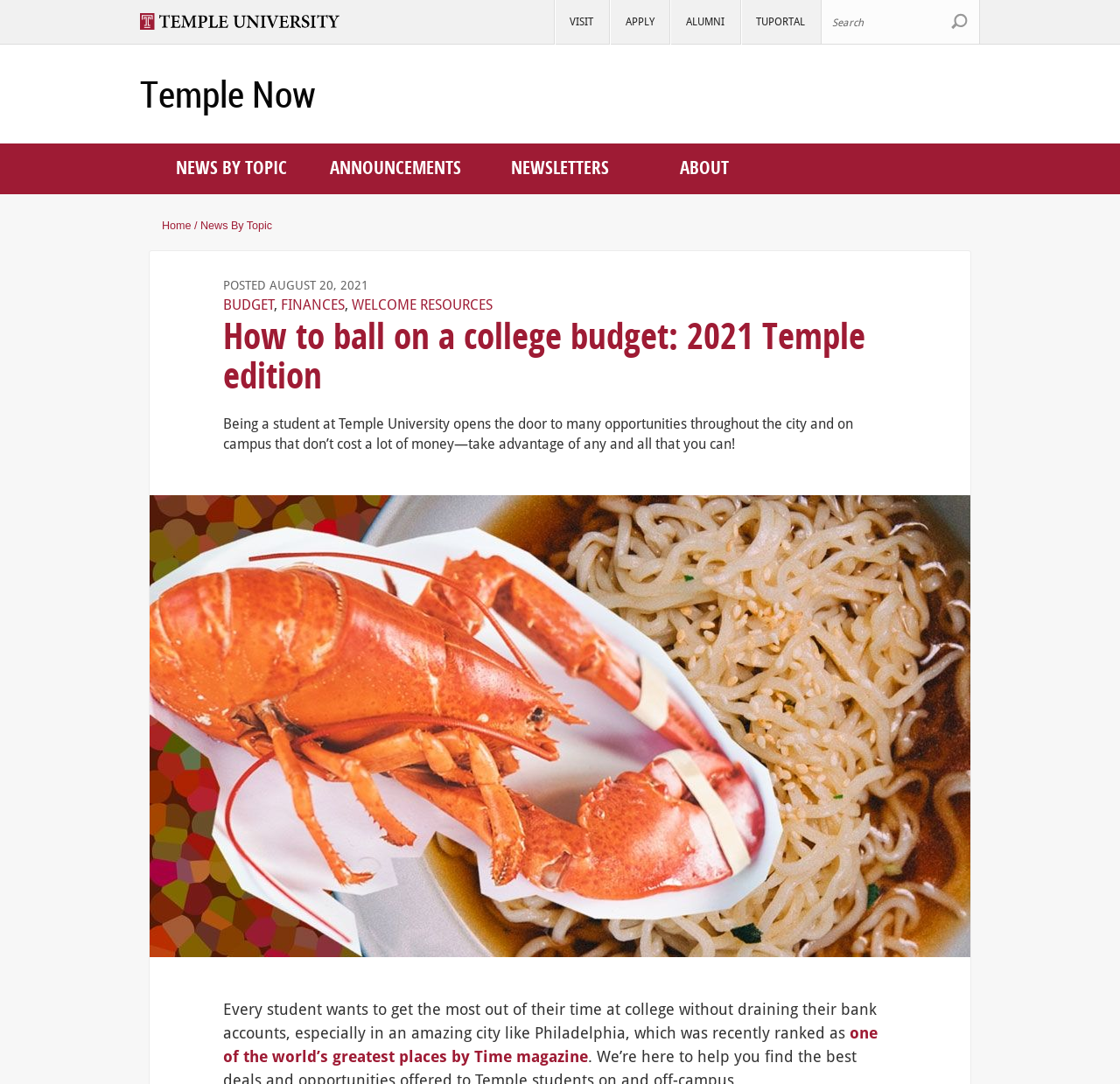Identify the bounding box coordinates for the UI element described as follows: "The Conversation". Ensure the coordinates are four float numbers between 0 and 1, formatted as [left, top, right, bottom].

None